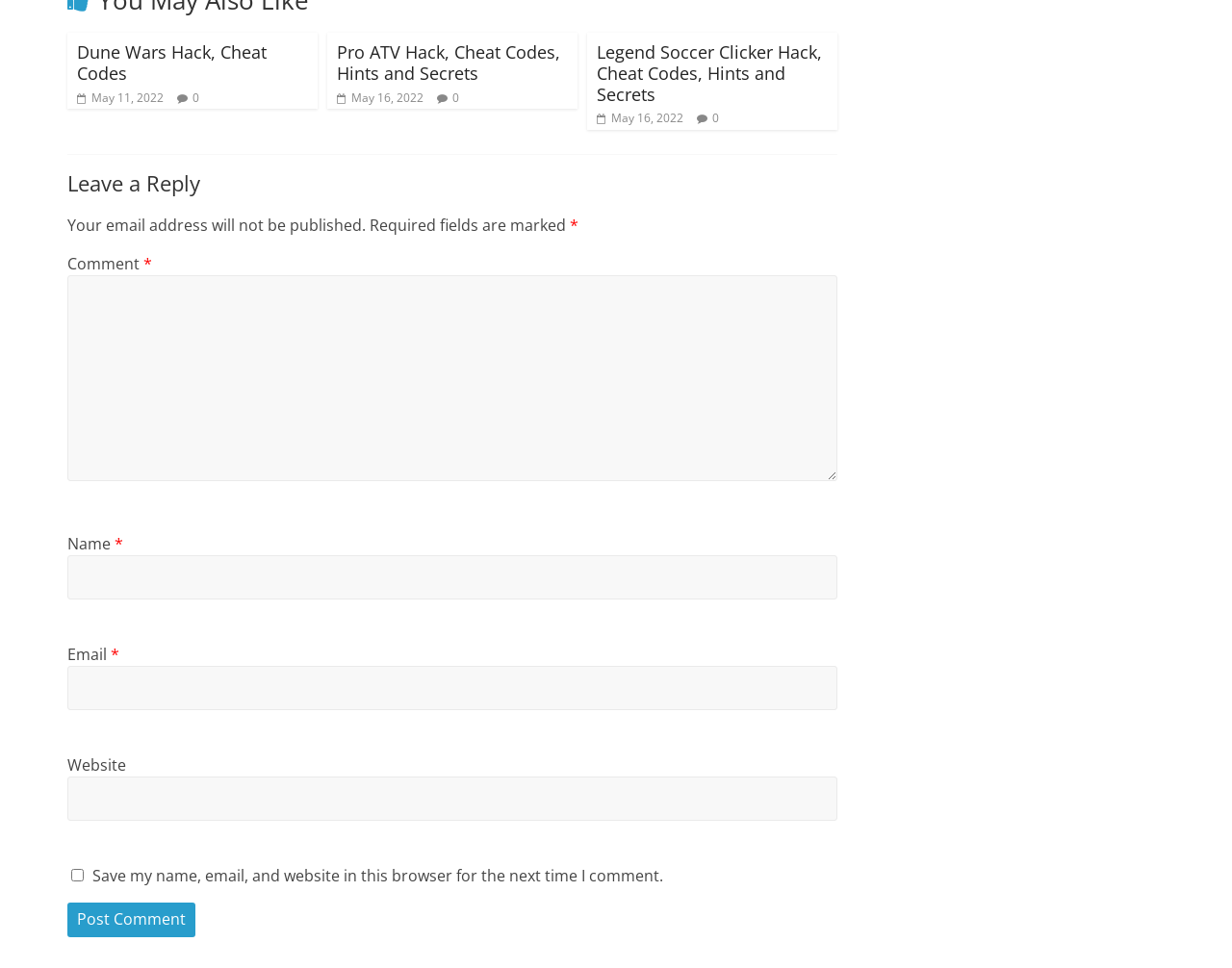Identify the bounding box coordinates of the region that needs to be clicked to carry out this instruction: "Type your name". Provide these coordinates as four float numbers ranging from 0 to 1, i.e., [left, top, right, bottom].

[0.055, 0.573, 0.68, 0.619]